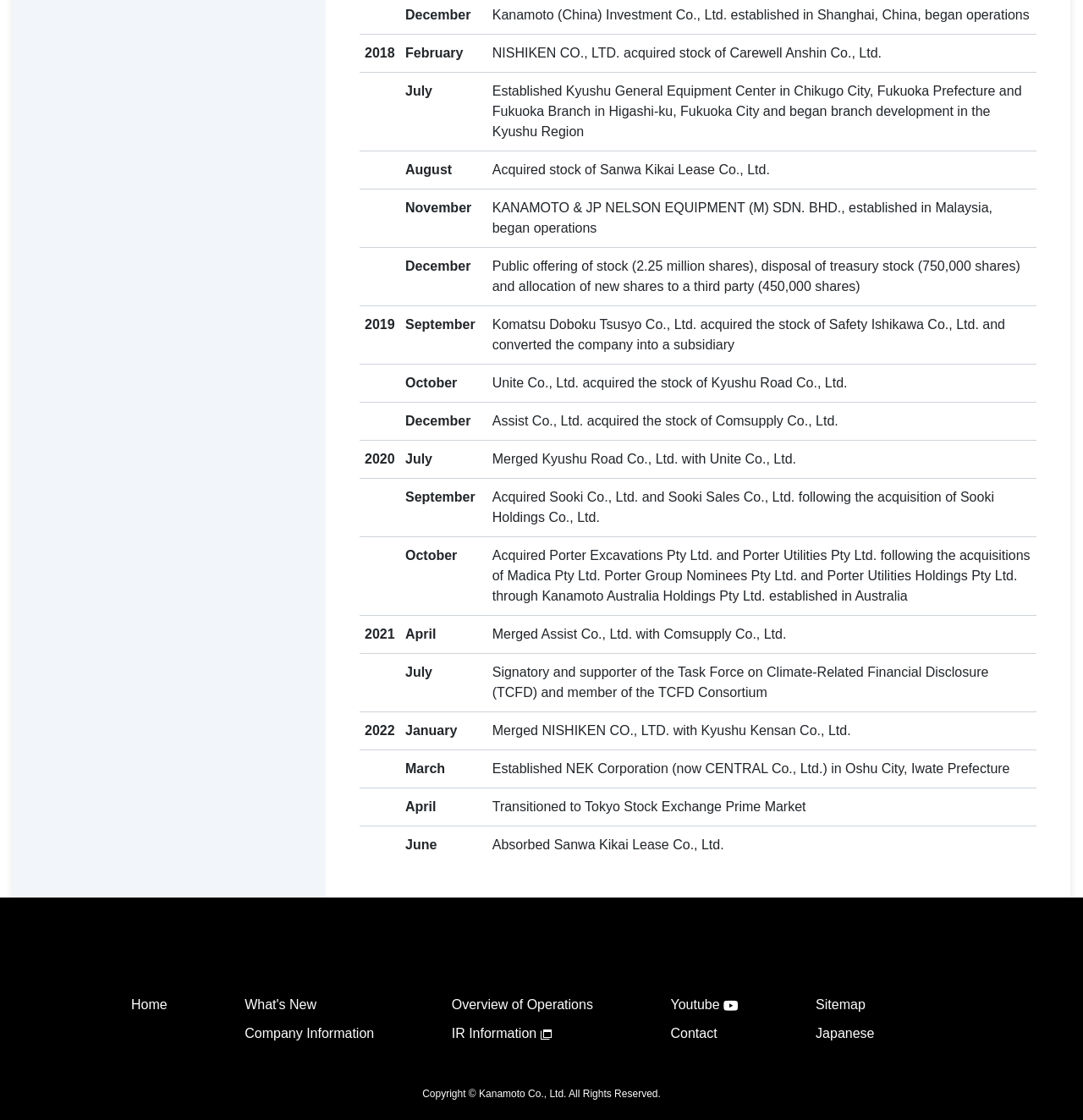Find the bounding box coordinates for the HTML element described in this sentence: "IR Information". Provide the coordinates as four float numbers between 0 and 1, in the format [left, top, right, bottom].

[0.417, 0.916, 0.51, 0.929]